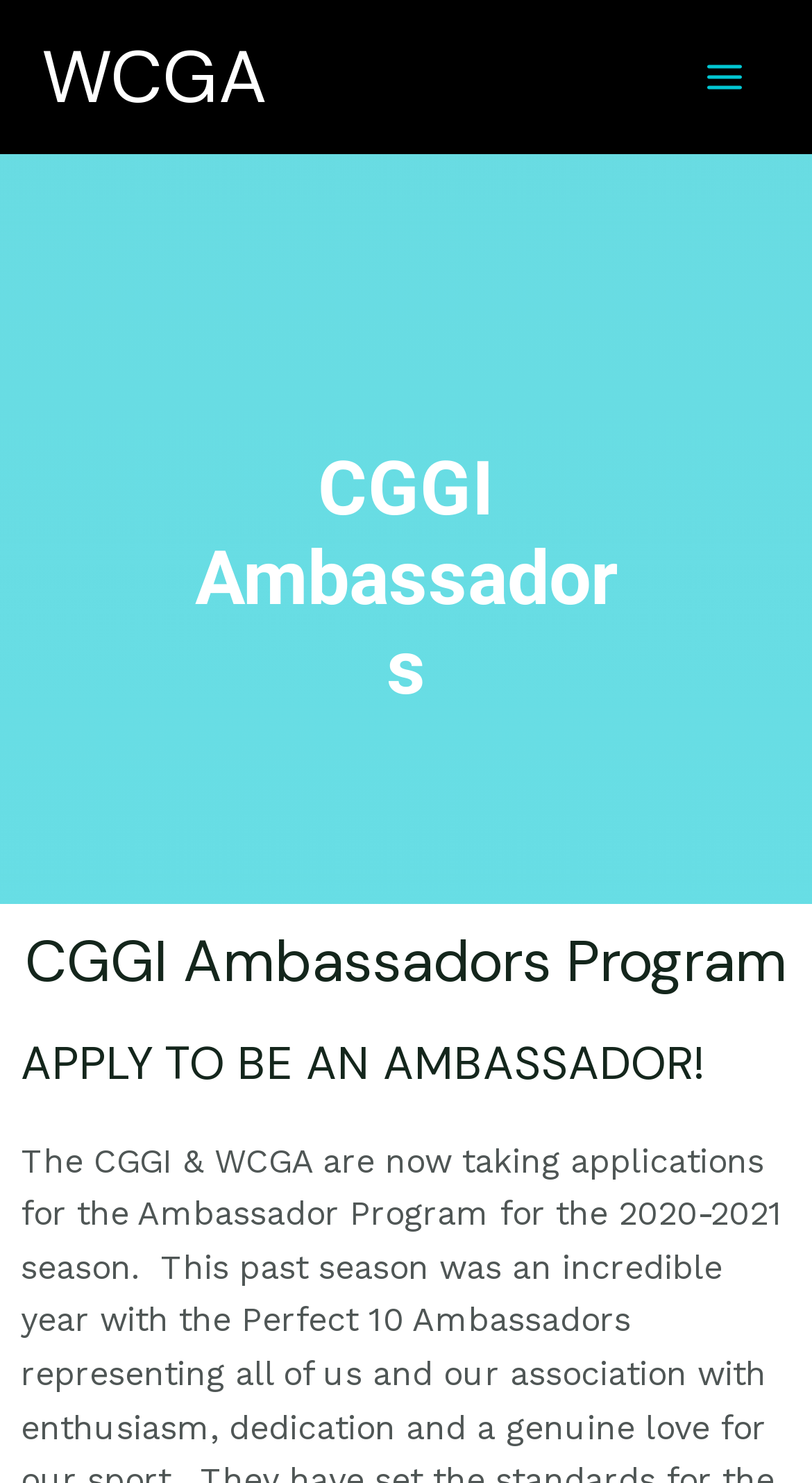Determine the bounding box coordinates of the UI element described by: "WCGA".

[0.051, 0.02, 0.328, 0.084]